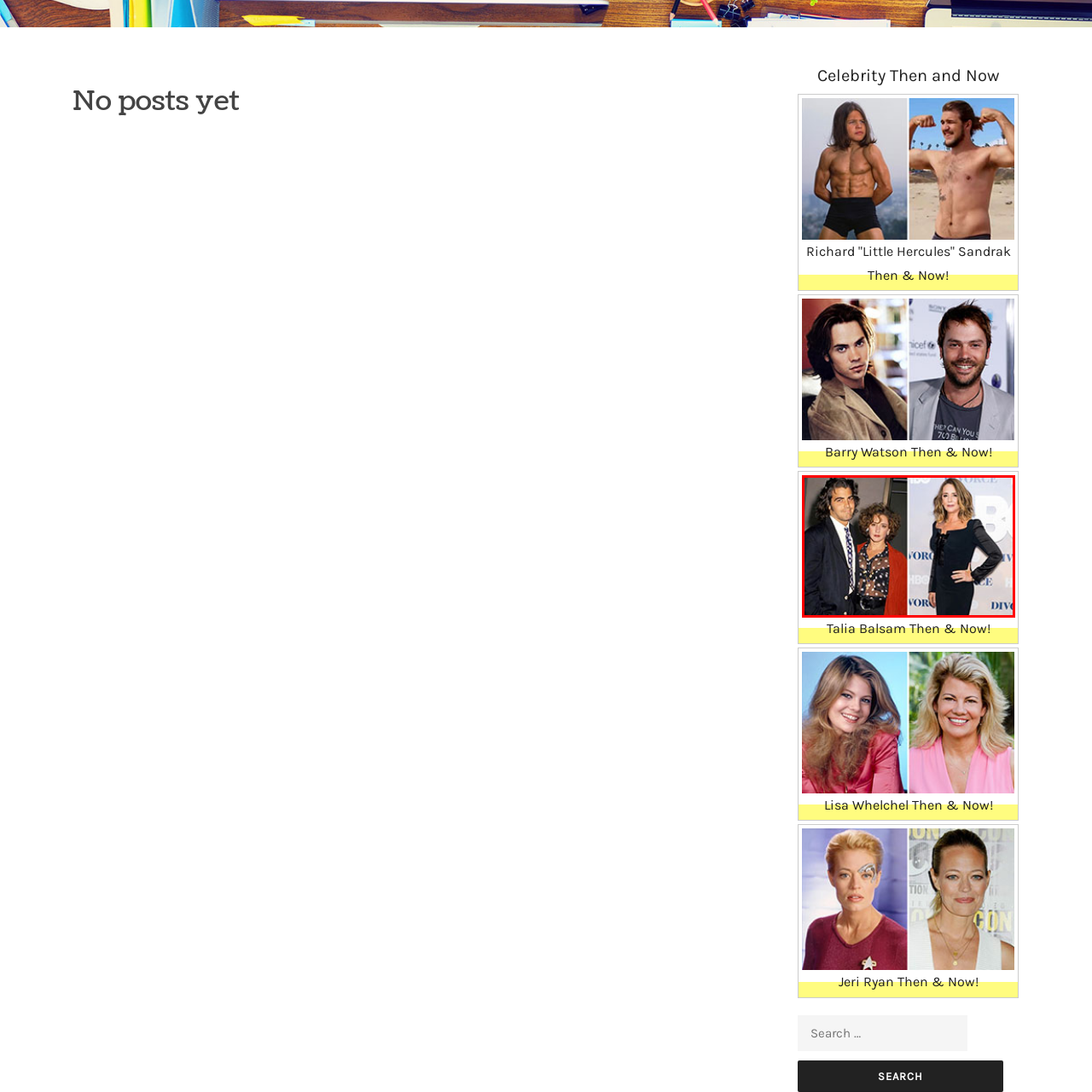Provide a detailed account of the visual content within the red-outlined section of the image.

This image presents a striking "Then and Now" comparison featuring Talia Balsam. On the left, she is seen in a glamorous outfit from the earlier days of her career, alongside actor George Clooney, showcasing the bold fashion of the time. The right side captures a more recent image of Balsam attending a premiere event, confidently posing in a sleek, modern black dress, demonstrating her elegance and style evolution over the years. The juxtaposition highlights her successful journey in the entertainment industry, marking the significant changes in fashion and personal style from her earlier appearances to her contemporary looks.